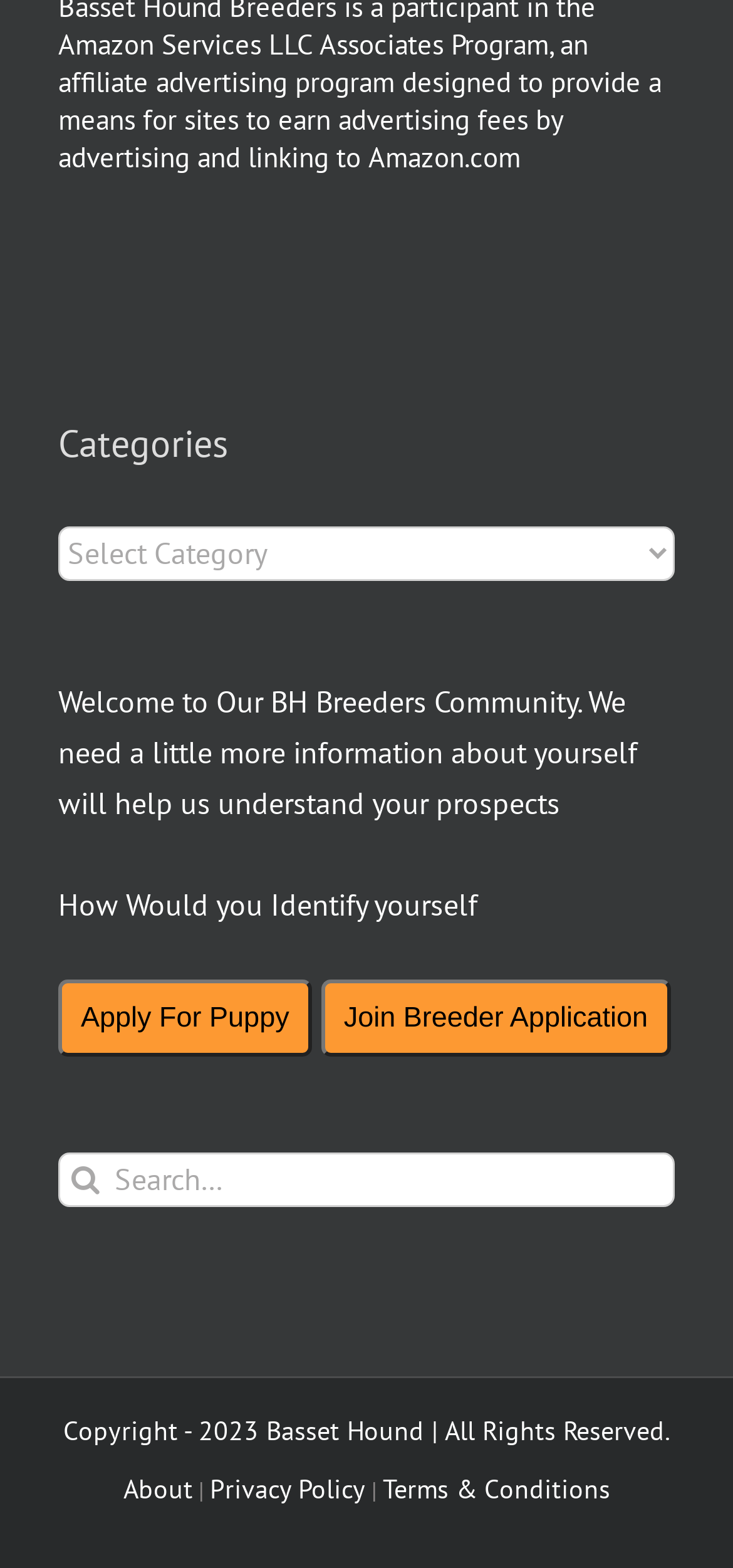Show the bounding box coordinates of the element that should be clicked to complete the task: "Select a category".

[0.079, 0.336, 0.921, 0.37]